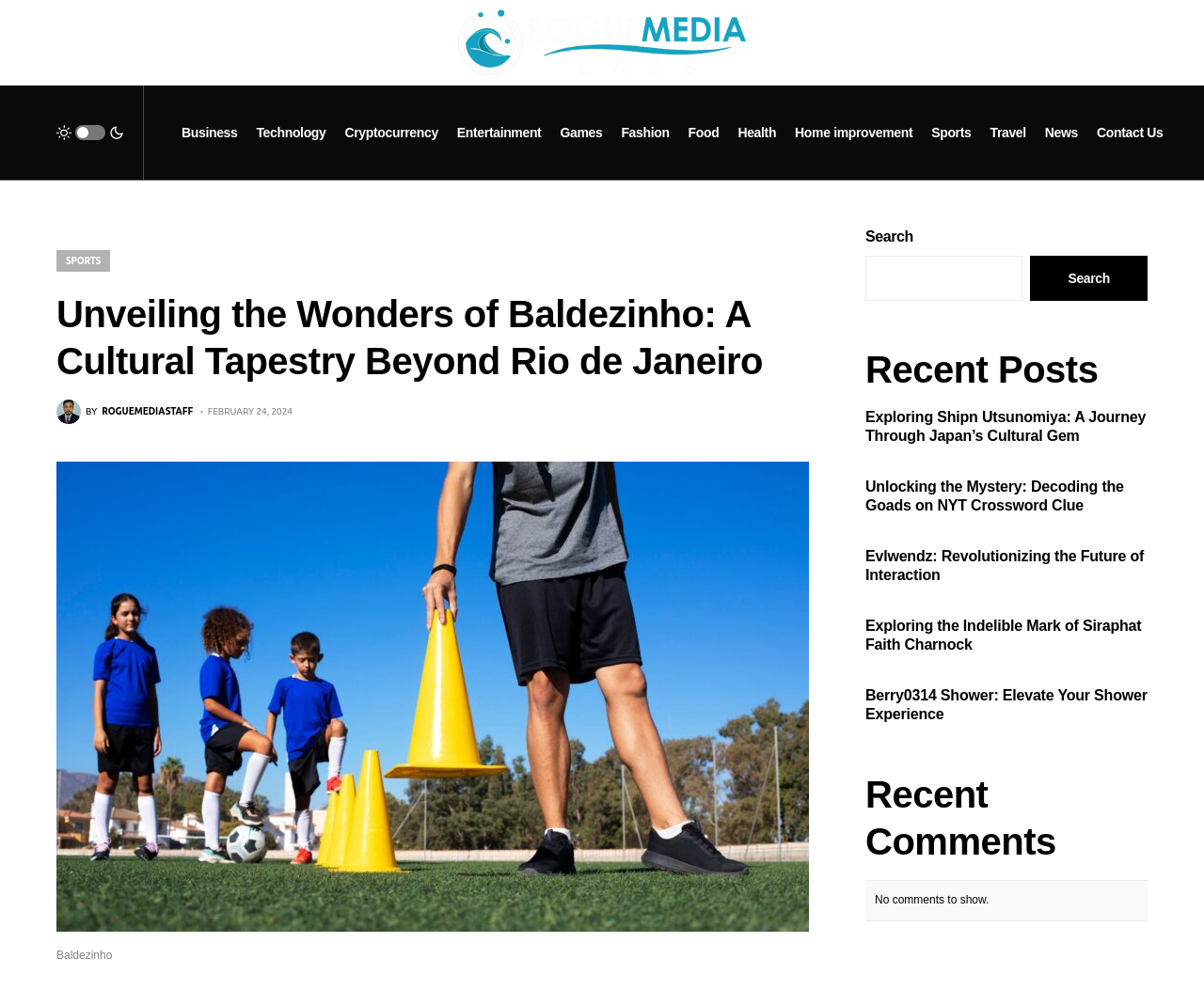Please indicate the bounding box coordinates for the clickable area to complete the following task: "Explore the Entertainment section". The coordinates should be specified as four float numbers between 0 and 1, i.e., [left, top, right, bottom].

[0.38, 0.086, 0.45, 0.181]